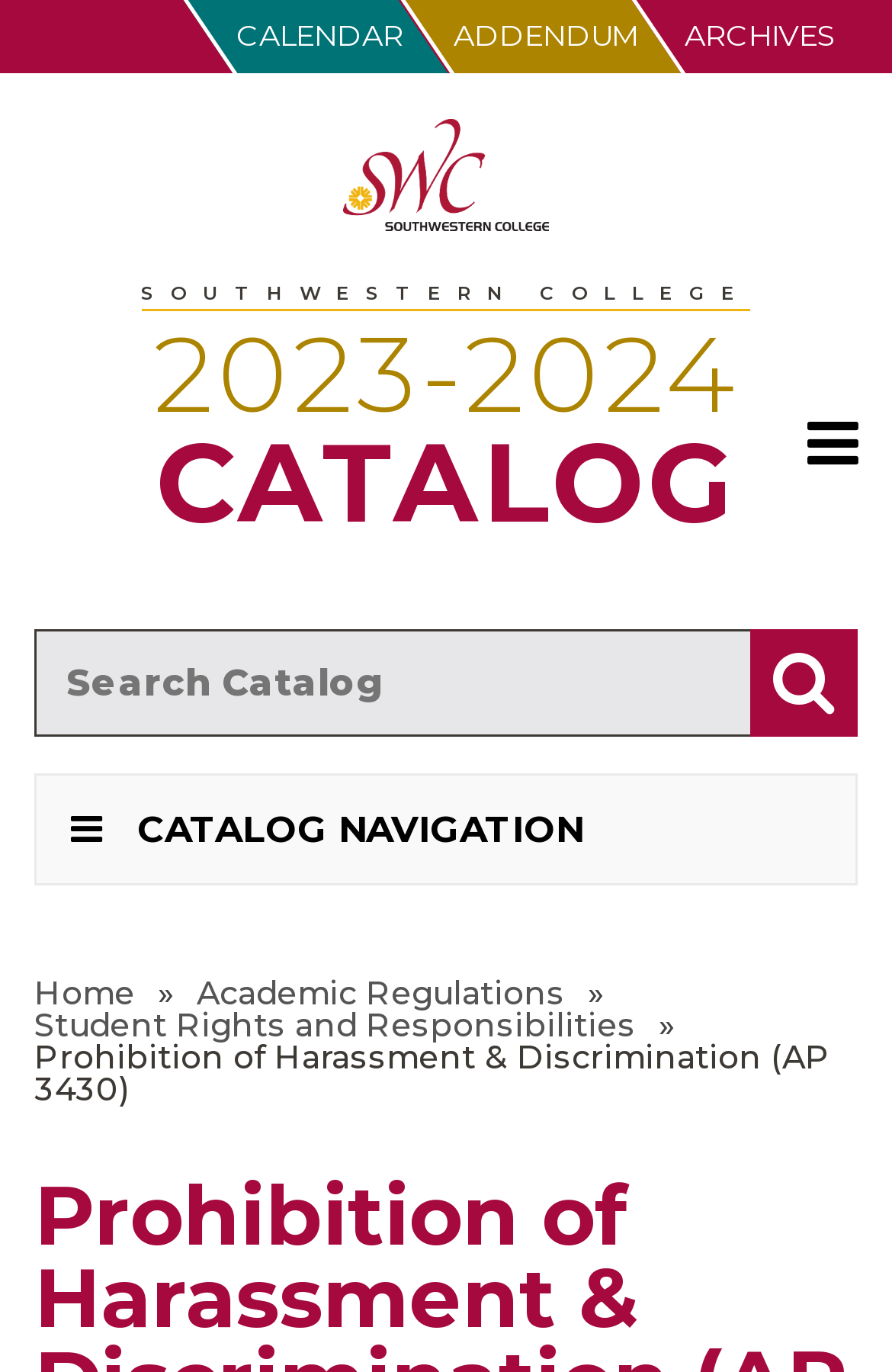Refer to the image and answer the question with as much detail as possible: What is the function of the button with the text 'Toggle menu'?

I found the answer by looking at the button with the text 'Toggle menu' and the attribute 'expanded: False', which suggests that the button is used to expand or collapse the navigation menu.